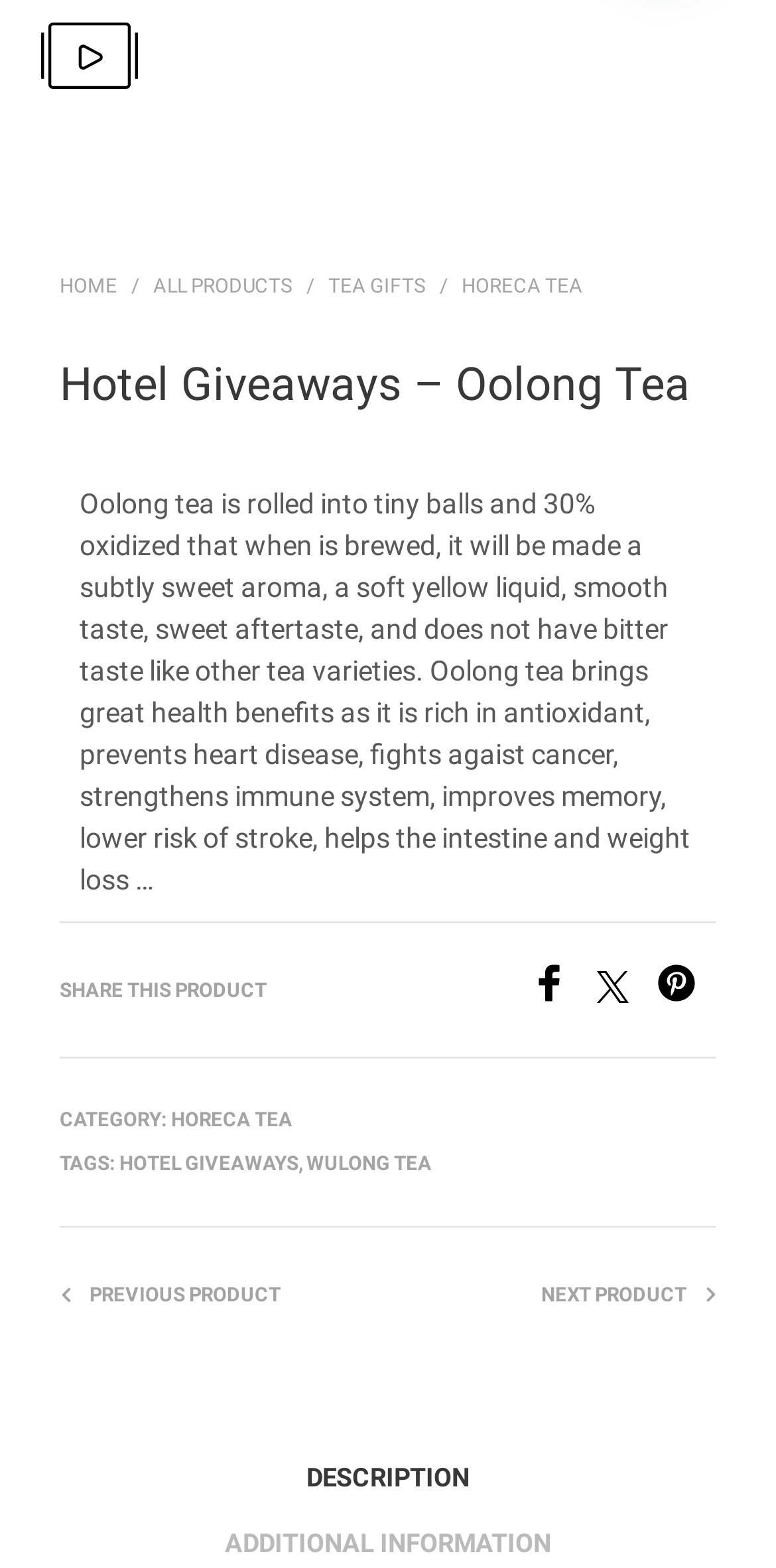Provide the bounding box coordinates for the area that should be clicked to complete the instruction: "view product description".

[0.395, 0.922, 0.605, 0.963]